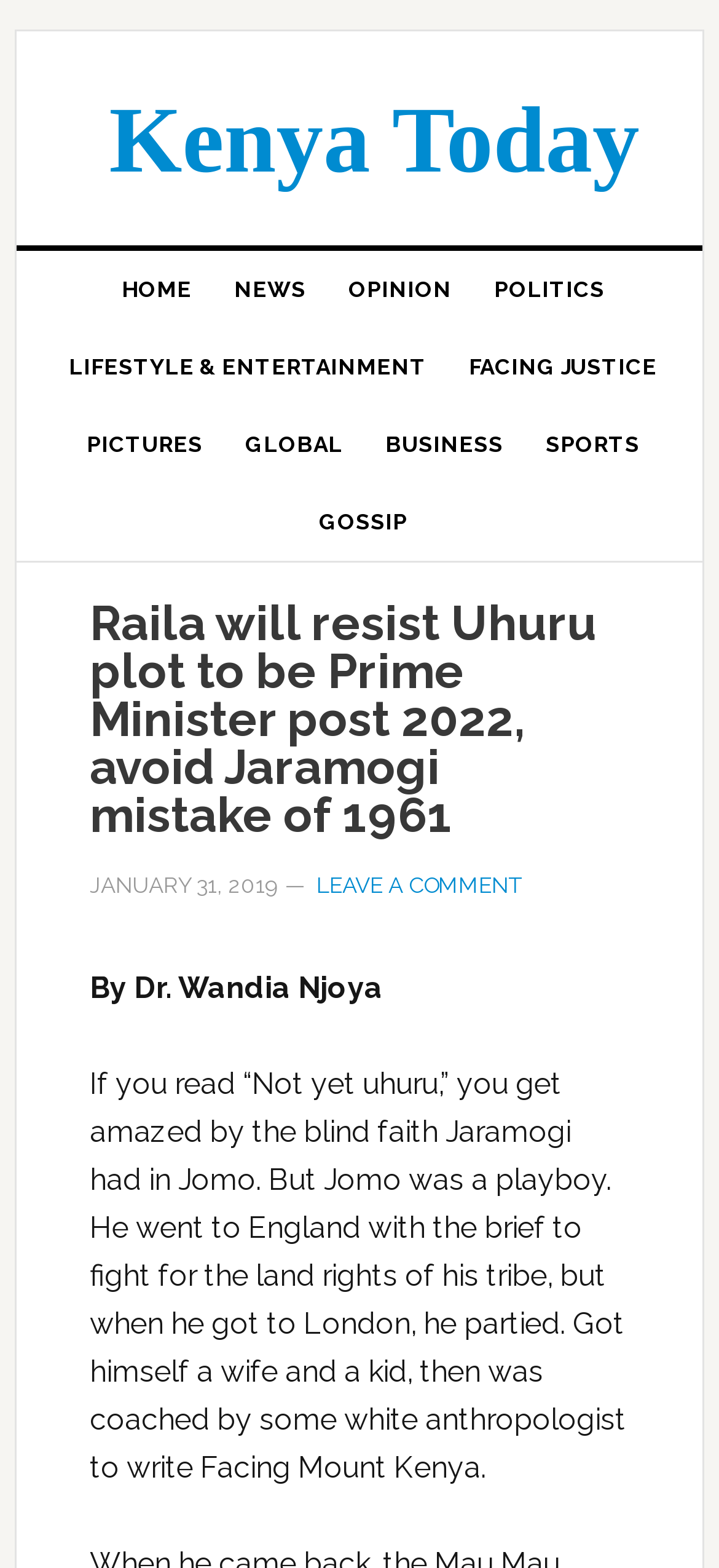What is the category of the article?
Based on the image, answer the question with as much detail as possible.

I found the category of the article by looking at the navigation links at the top of the webpage and finding the 'OPINION' link, which suggests that the article belongs to this category.